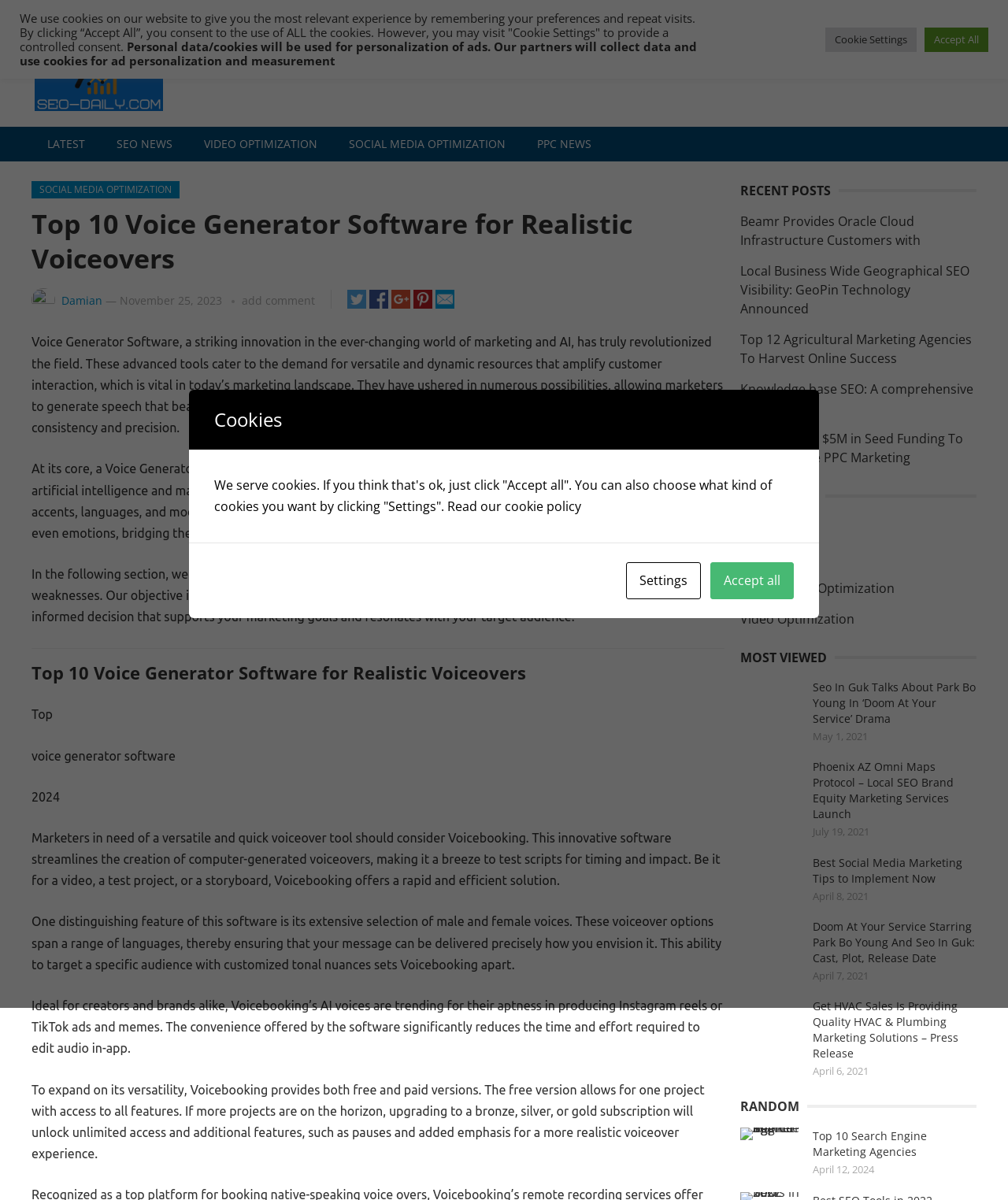Pinpoint the bounding box coordinates of the clickable area necessary to execute the following instruction: "Search for something". The coordinates should be given as four float numbers between 0 and 1, namely [left, top, right, bottom].

[0.798, 0.0, 0.938, 0.026]